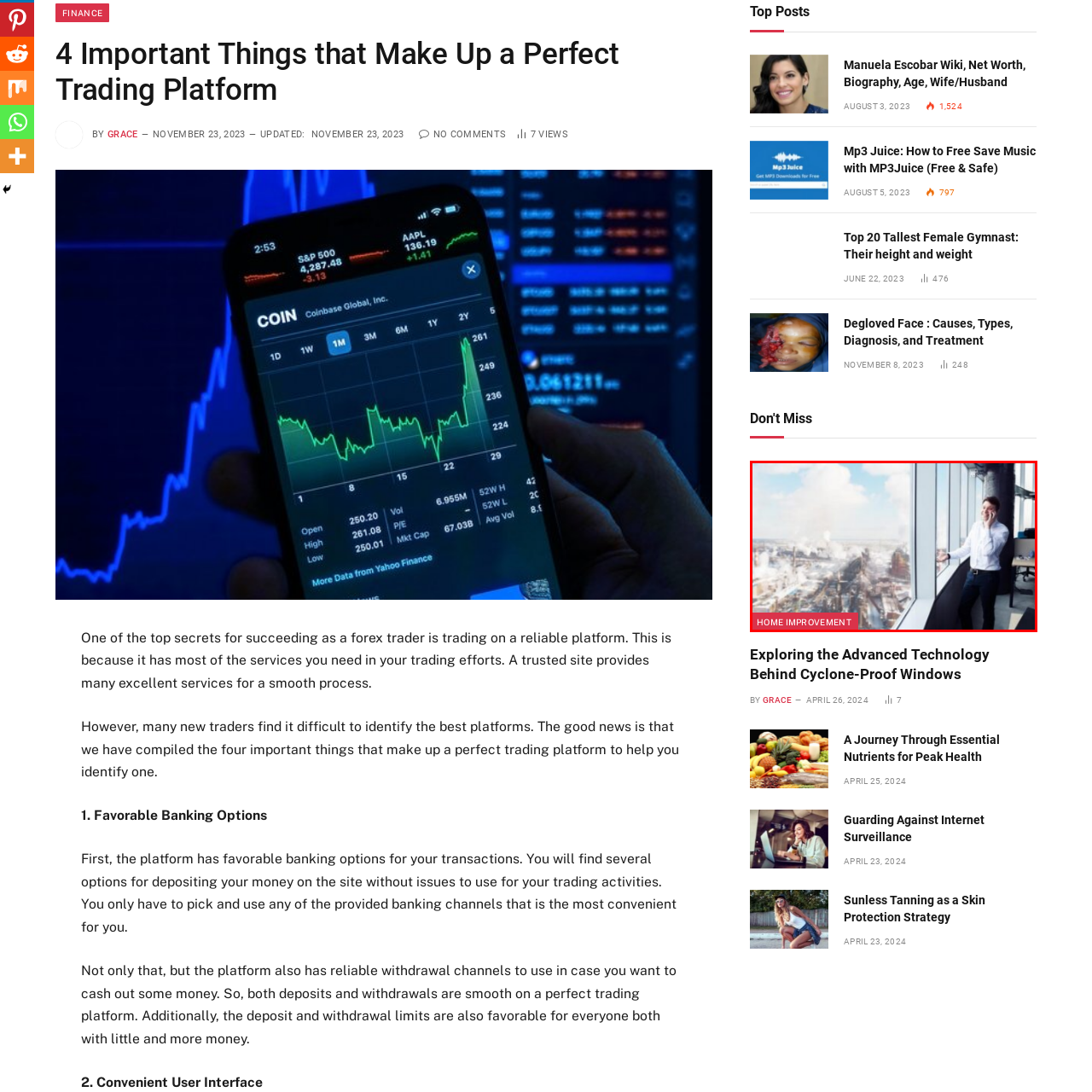Look at the image enclosed within the red outline and answer the question with a single word or phrase:
What is written on the banner in the foreground?

HOME IMPROVEMENT